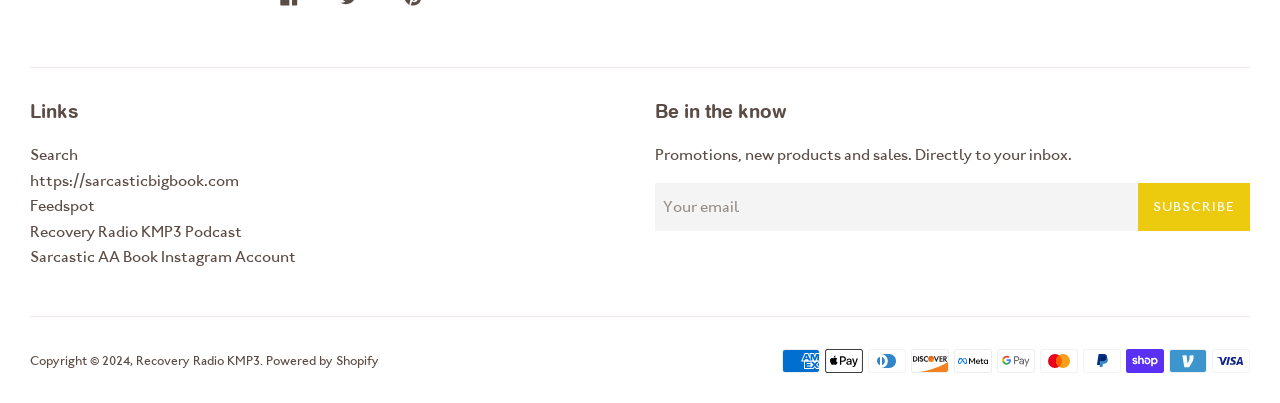Find the bounding box coordinates of the clickable element required to execute the following instruction: "Subscribe to the newsletter". Provide the coordinates as four float numbers between 0 and 1, i.e., [left, top, right, bottom].

[0.512, 0.453, 0.977, 0.572]